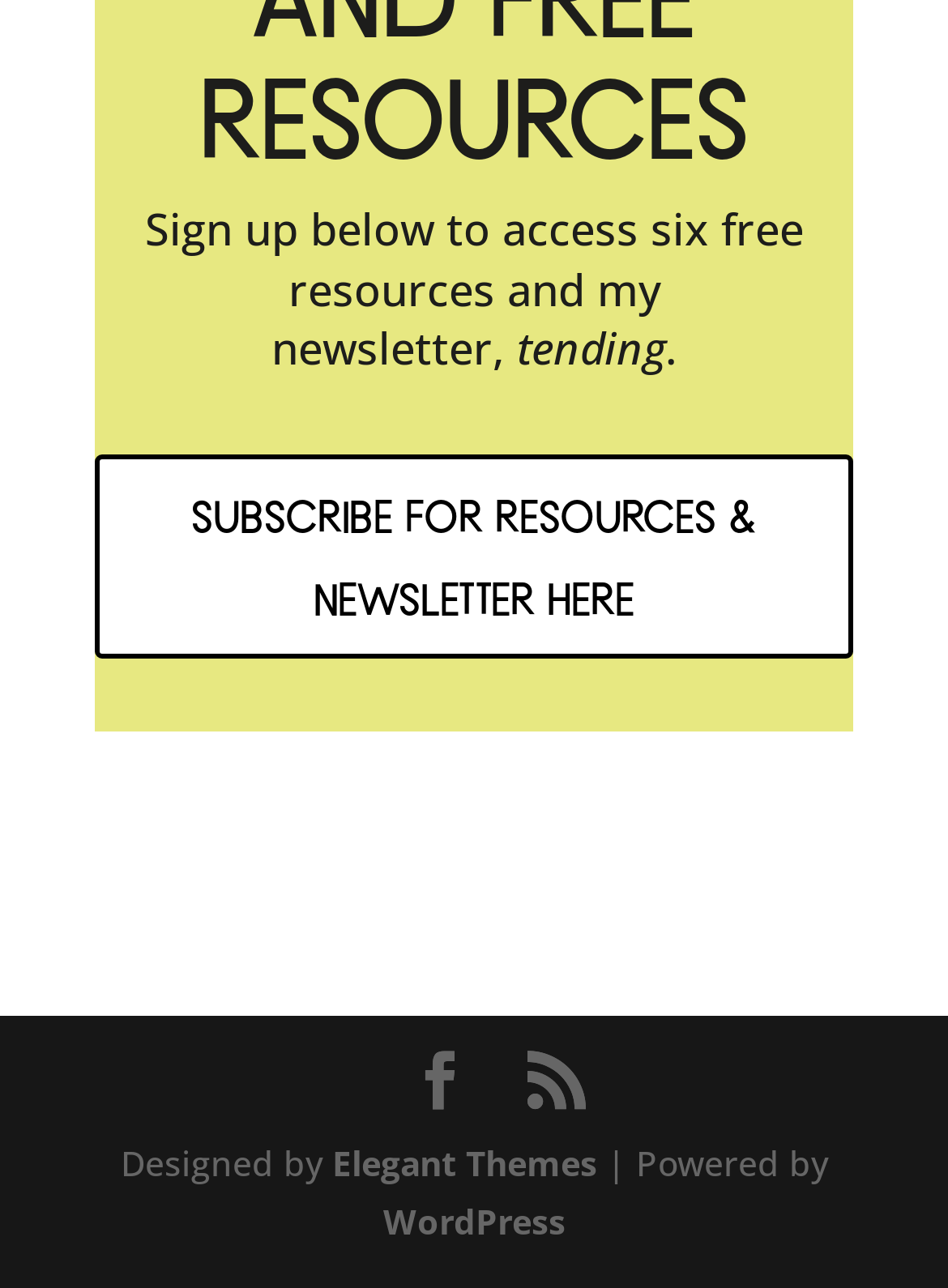Provide a one-word or short-phrase answer to the question:
What is the purpose of the 'Subscribe for Resources & Newsletter Here' link?

To access free resources and newsletter